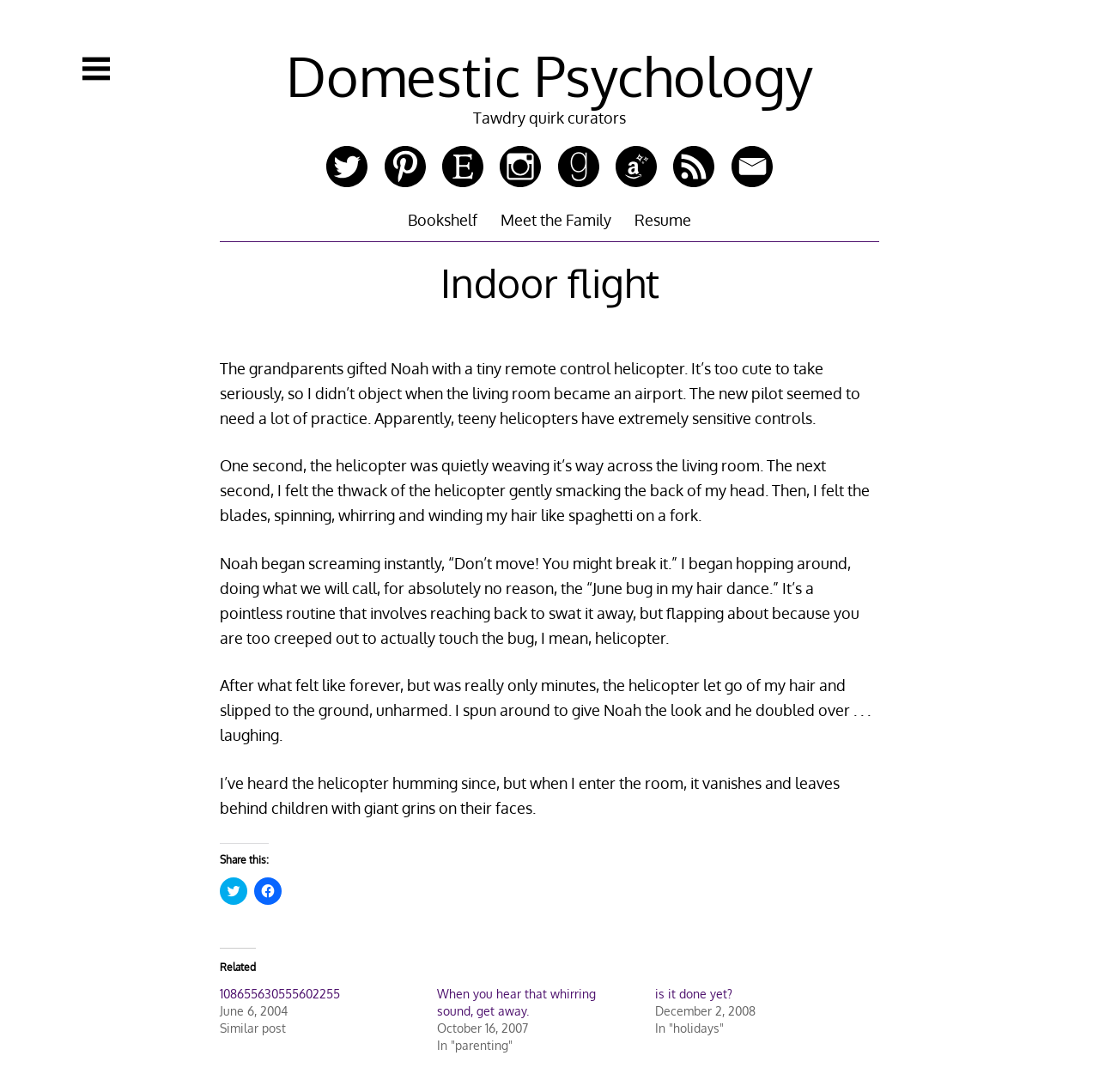Identify the bounding box for the UI element described as: "Domestic Psychology". Ensure the coordinates are four float numbers between 0 and 1, formatted as [left, top, right, bottom].

[0.26, 0.037, 0.74, 0.101]